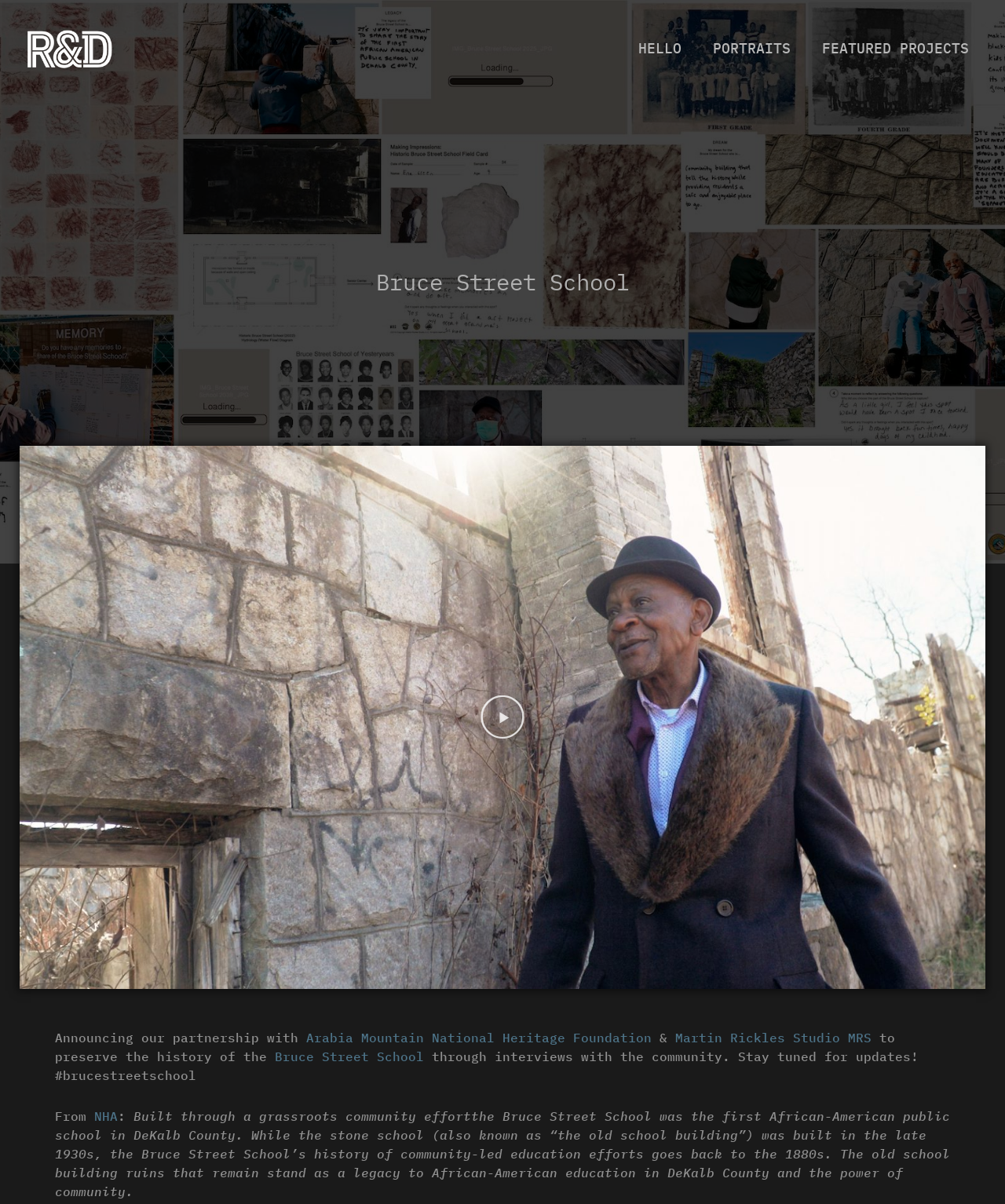Given the element description "Birds Blog", identify the bounding box of the corresponding UI element.

None